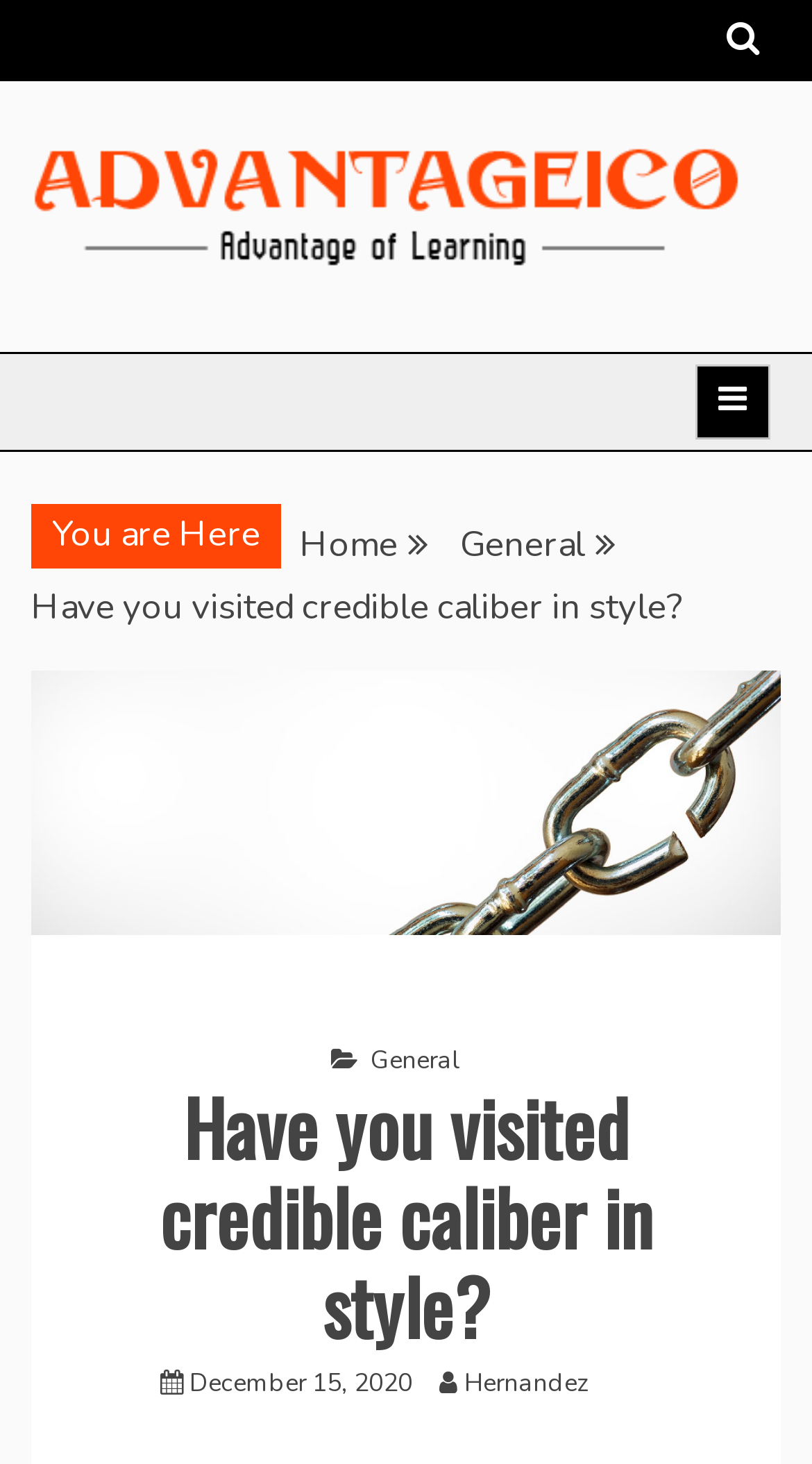Find the bounding box coordinates of the area that needs to be clicked in order to achieve the following instruction: "Click the home button". The coordinates should be specified as four float numbers between 0 and 1, i.e., [left, top, right, bottom].

[0.369, 0.356, 0.49, 0.389]